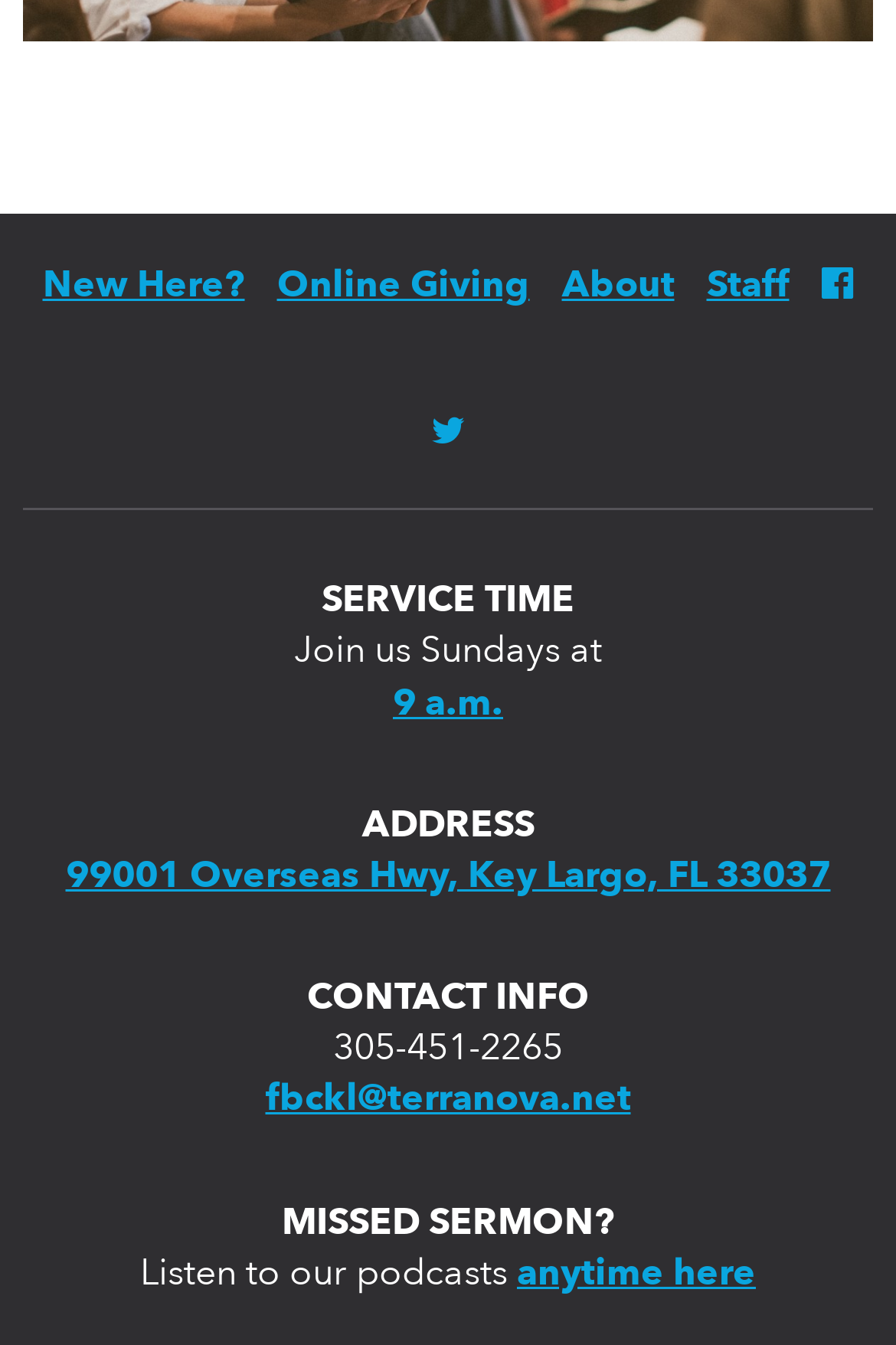Find the bounding box coordinates of the element you need to click on to perform this action: 'Click on 'New Here?''. The coordinates should be represented by four float values between 0 and 1, in the format [left, top, right, bottom].

[0.035, 0.159, 0.286, 0.269]